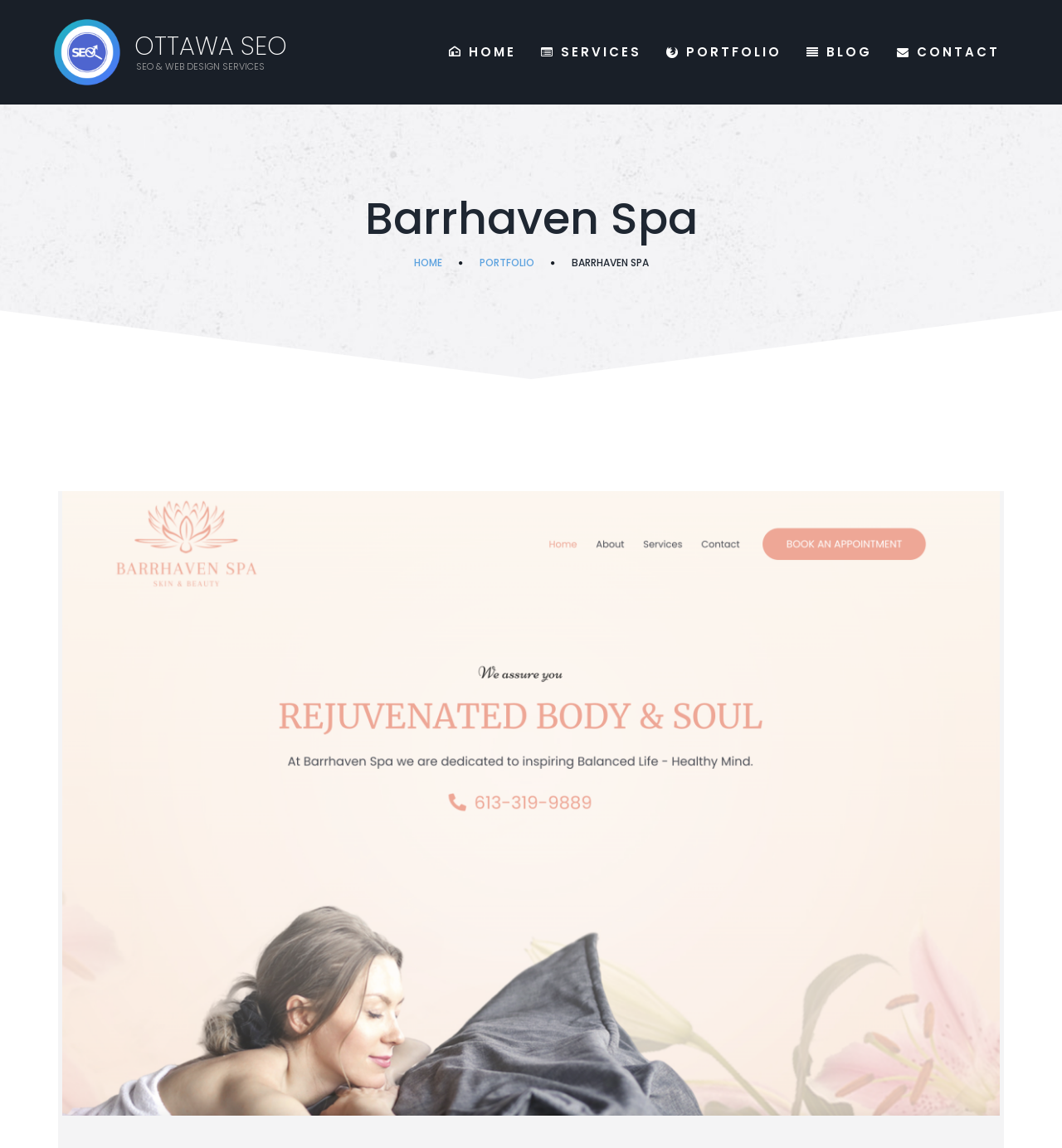Elaborate on the information and visuals displayed on the webpage.

The webpage is about Barrhaven Spa, a suburban area in Ottawa, Canada, offering various services and amenities to its residents, including health and wellness options. 

At the top of the page, there is a layout table with several links and an image. The links are arranged horizontally, with "OTTAWA SEO" on the left, followed by "HOME", "SERVICES", "PORTFOLIO", "BLOG", and "CONTACT" on the right. The "OTTAWA SEO" link has an image beside it. 

Below the layout table, there is a large heading that reads "Barrhaven Spa". Underneath the heading, there are three links: "HOME", "PORTFOLIO", and a "BARRHAVEN SPA" static text. 

The most prominent feature on the page is a large image that takes up most of the page's real estate, spanning from the top to the bottom, and from the left to the right. The image is likely the logo or a promotional image for Barrhavenspa.com.